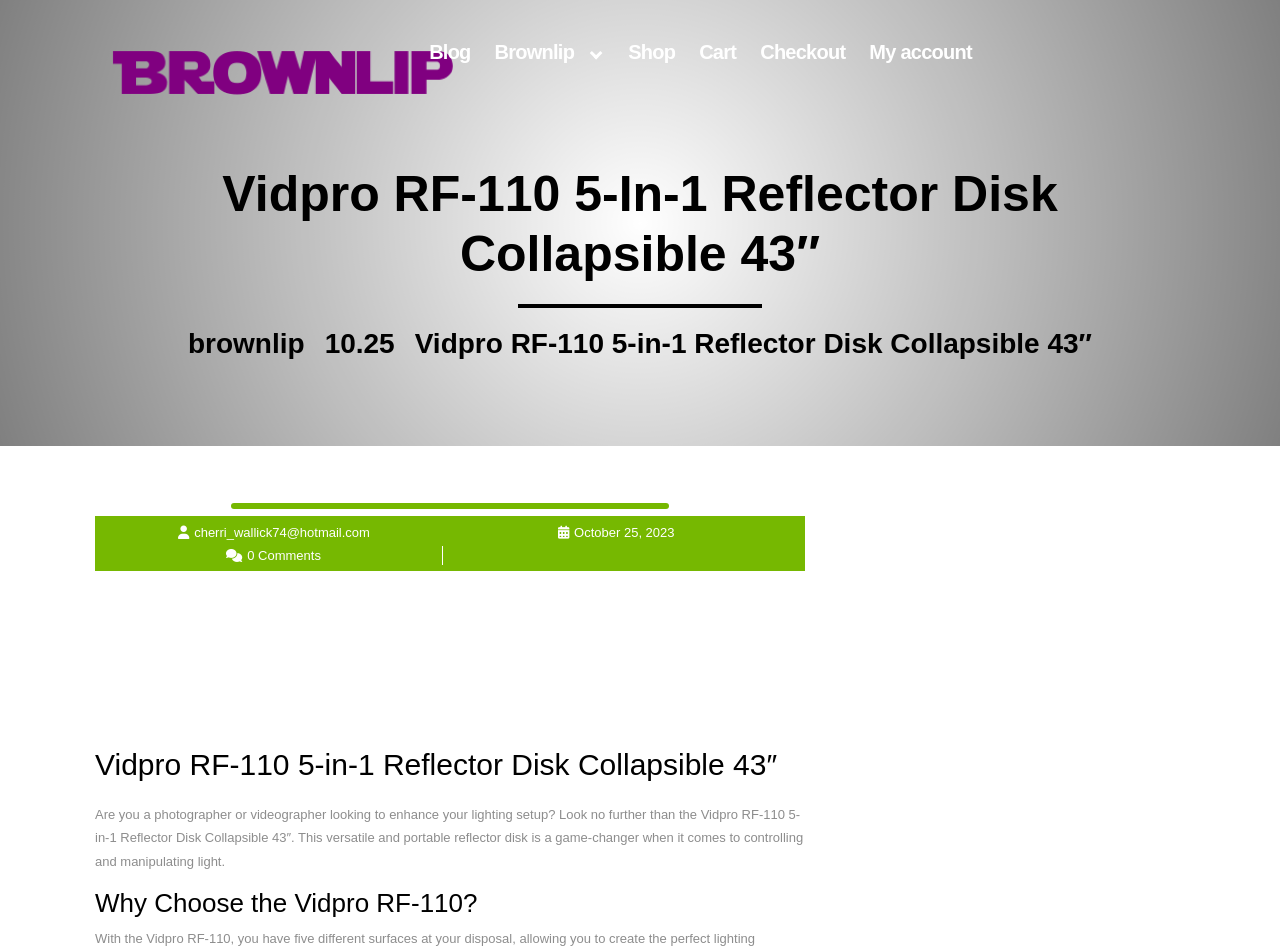Locate the heading on the webpage and return its text.

Vidpro RF-110 5-In-1 Reflector Disk Collapsible 43″